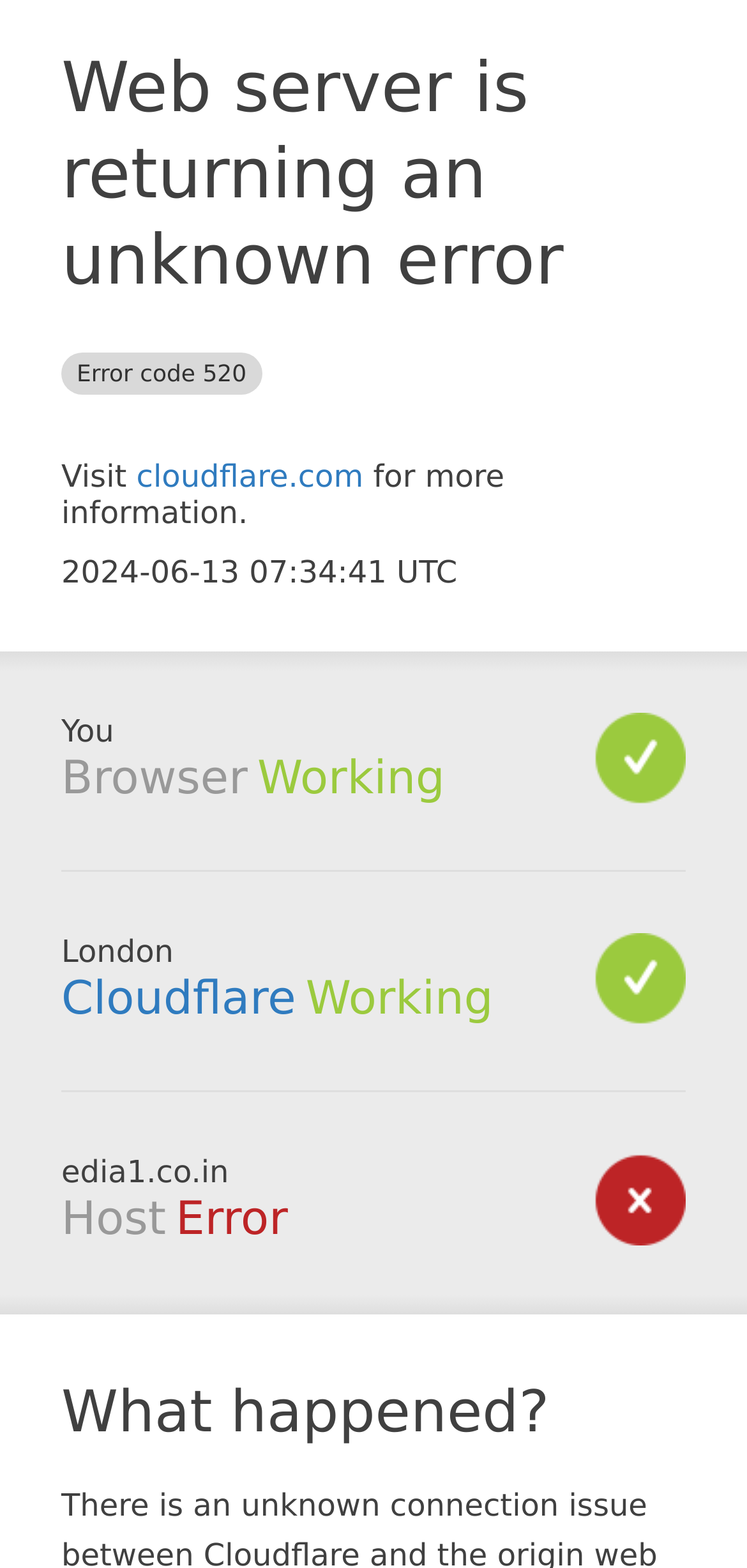What is the error code?
Please answer the question with a detailed and comprehensive explanation.

The error code is mentioned in the heading 'Web server is returning an unknown error Error code 520' at the top of the webpage.